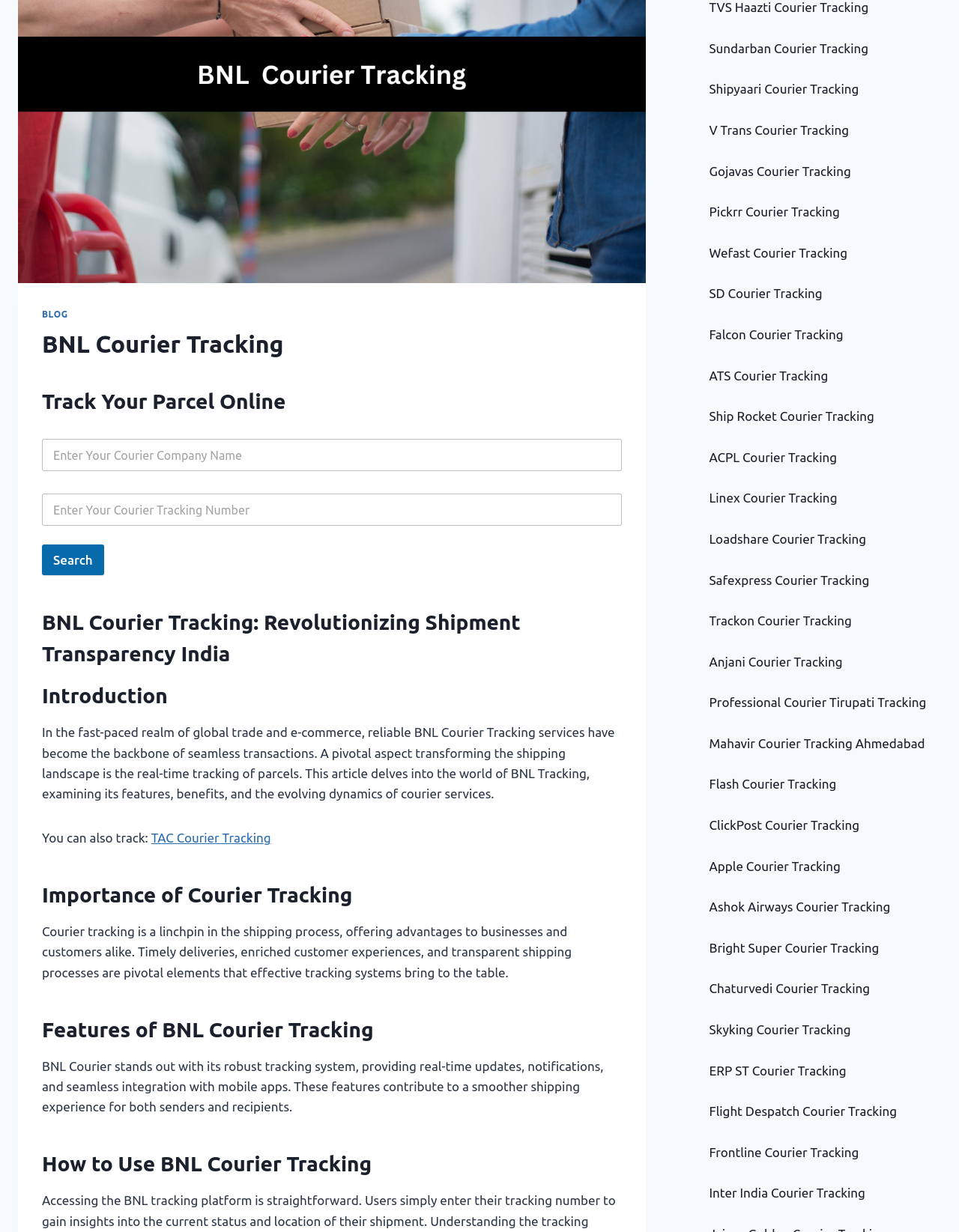Identify the bounding box for the described UI element. Provide the coordinates in (top-left x, top-left y, bottom-right x, bottom-right y) format with values ranging from 0 to 1: Blog

[0.044, 0.251, 0.071, 0.259]